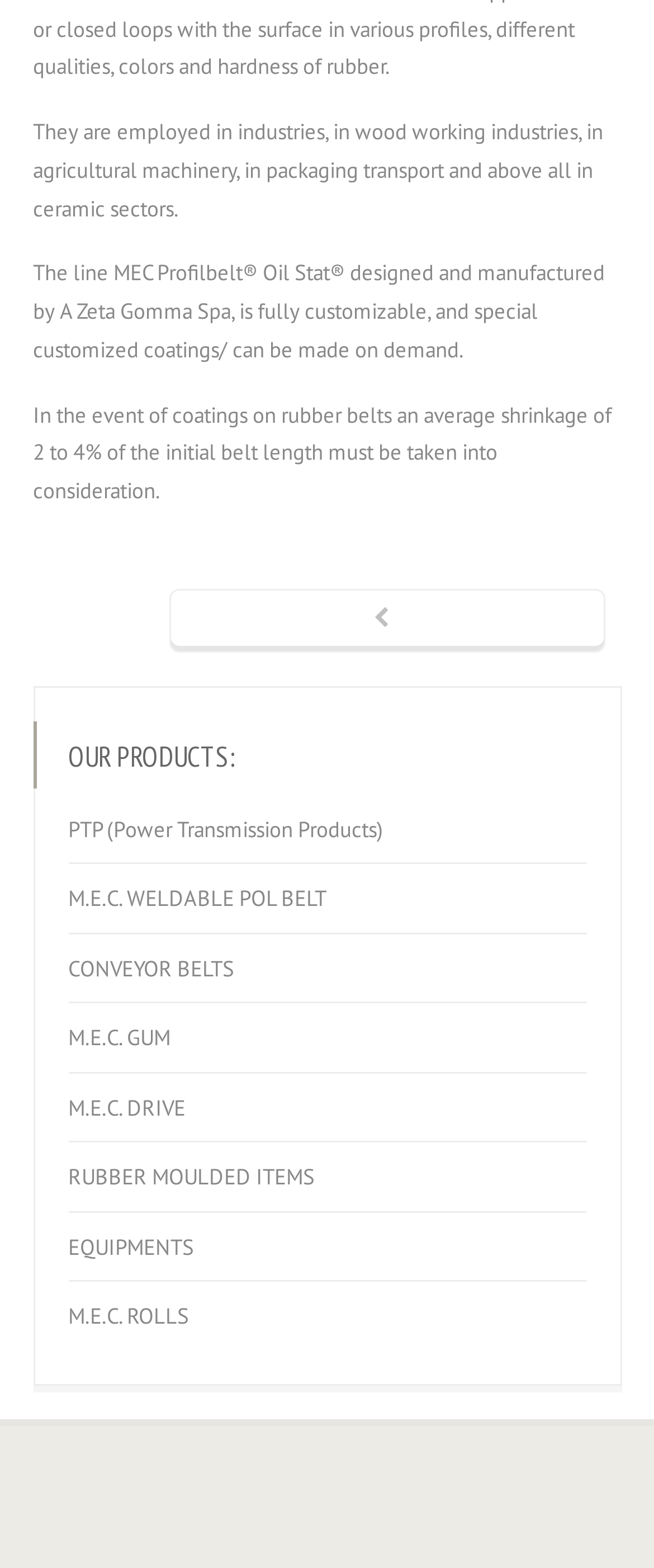Look at the image and answer the question in detail:
What are the industries that use MEC Profilbelt Oil Stat?

From the StaticText element with ID 293, we can see that MEC Profilbelt Oil Stat is employed in industries, wood working industries, agricultural machinery, packaging transport, and above all in ceramic sectors.